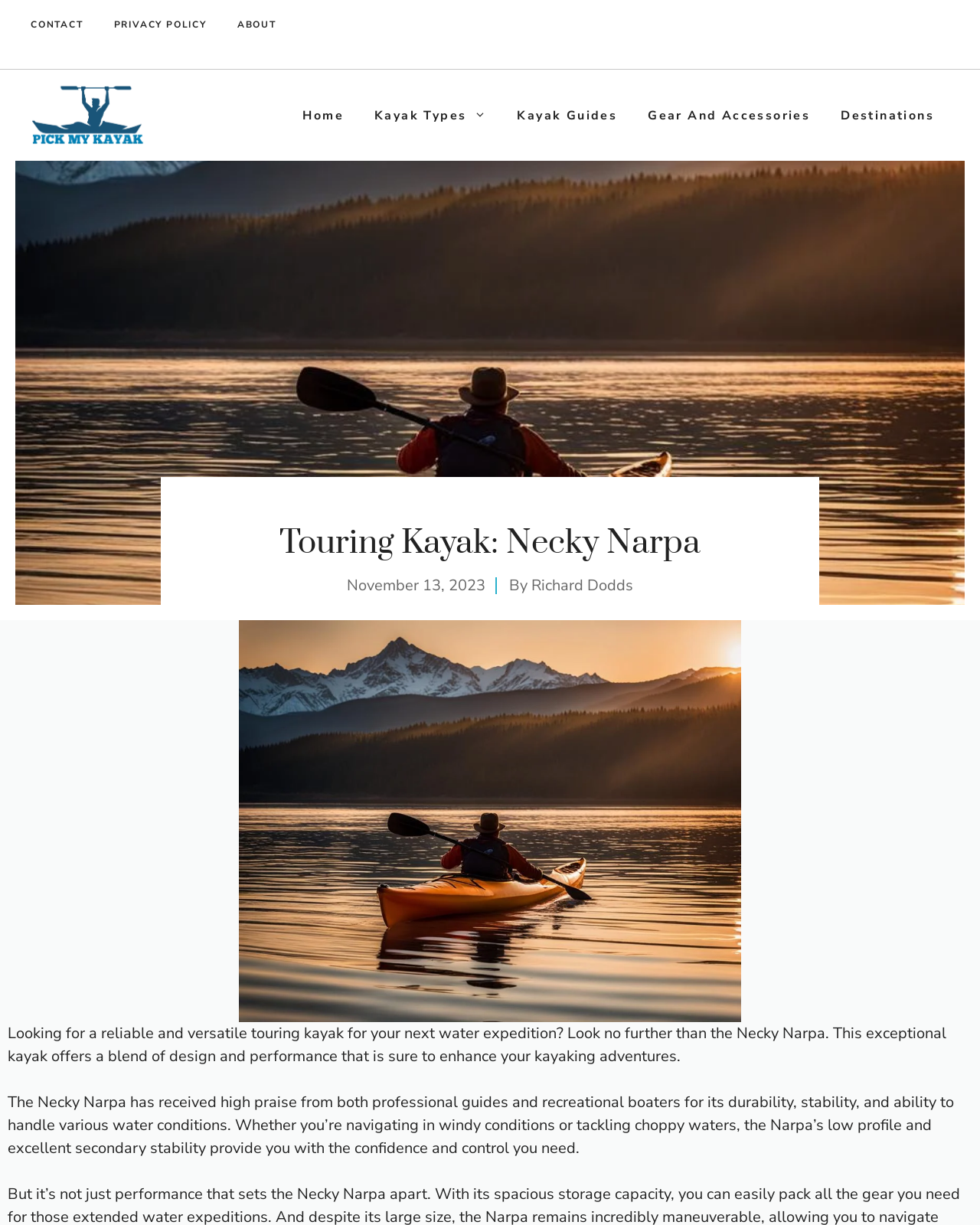Who is the author of the article?
Use the information from the screenshot to give a comprehensive response to the question.

The author of the article is mentioned in the text 'By Richard Dodds' which is located below the heading 'Touring Kayak: Necky Narpa' and above the image of the kayak.